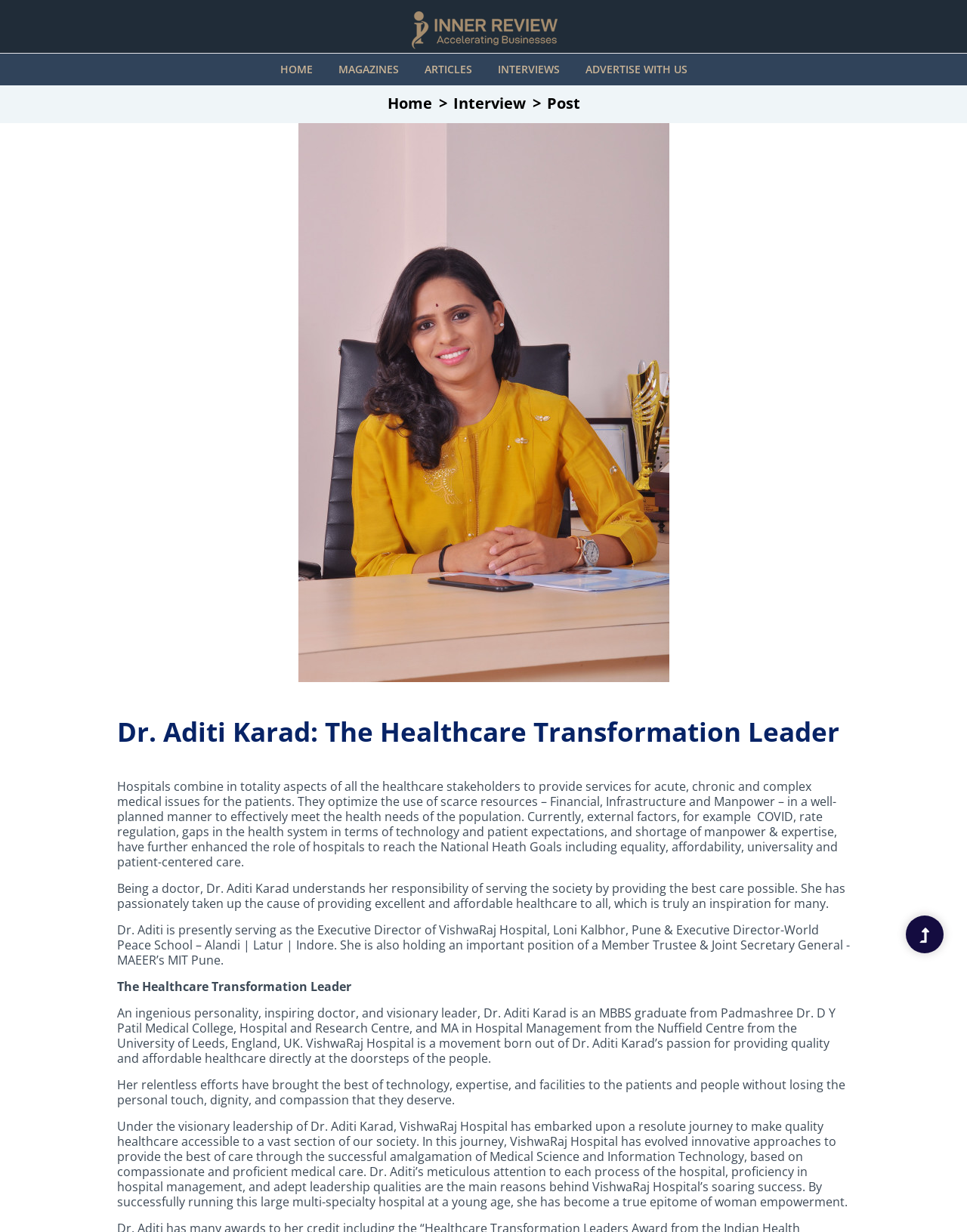What is the name of the school mentioned in the article?
Observe the image and answer the question with a one-word or short phrase response.

World Peace School